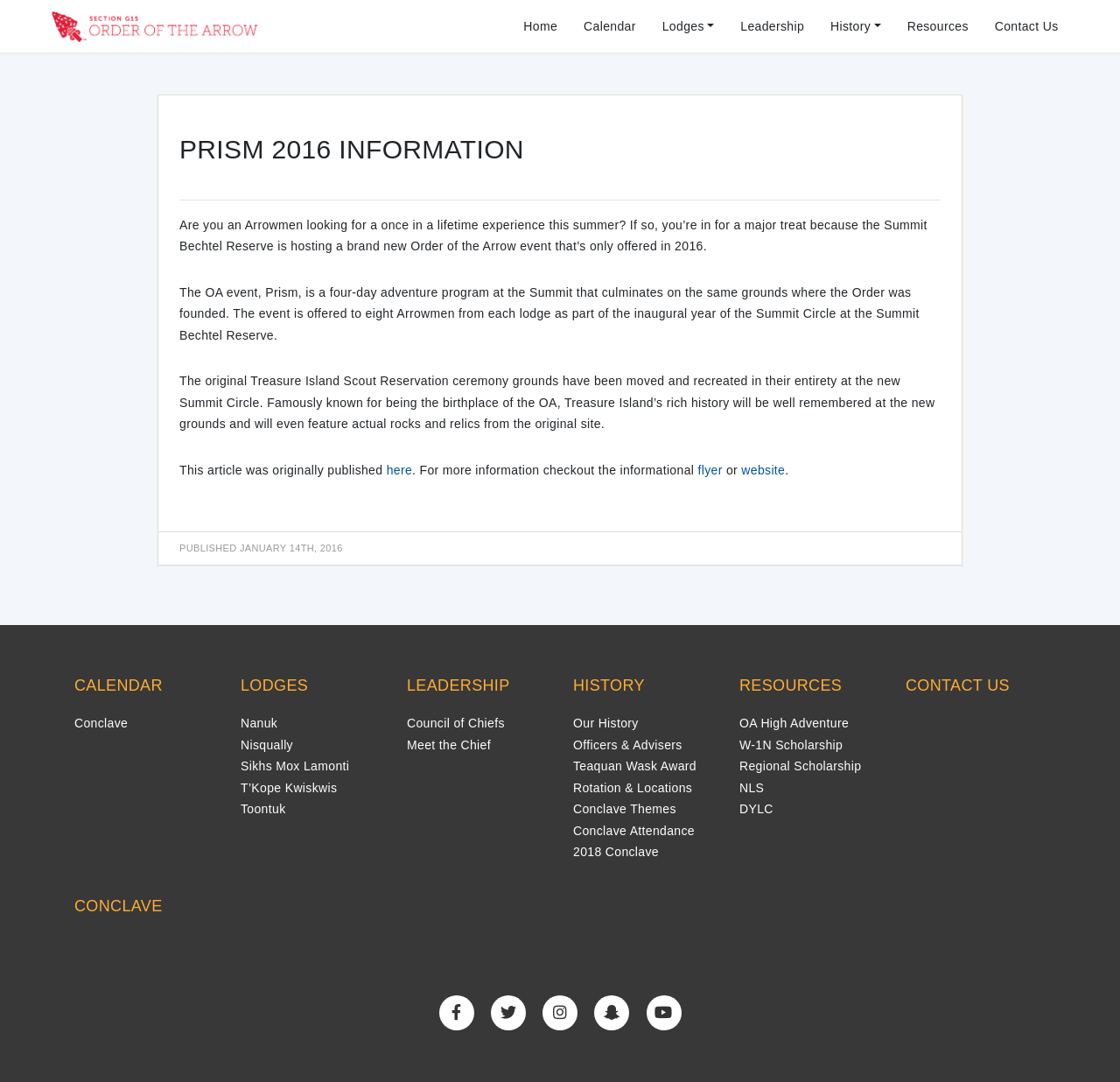What is the purpose of the W-1N Scholarship mentioned in the Resources section?
Relying on the image, give a concise answer in one word or a brief phrase.

Scholarship